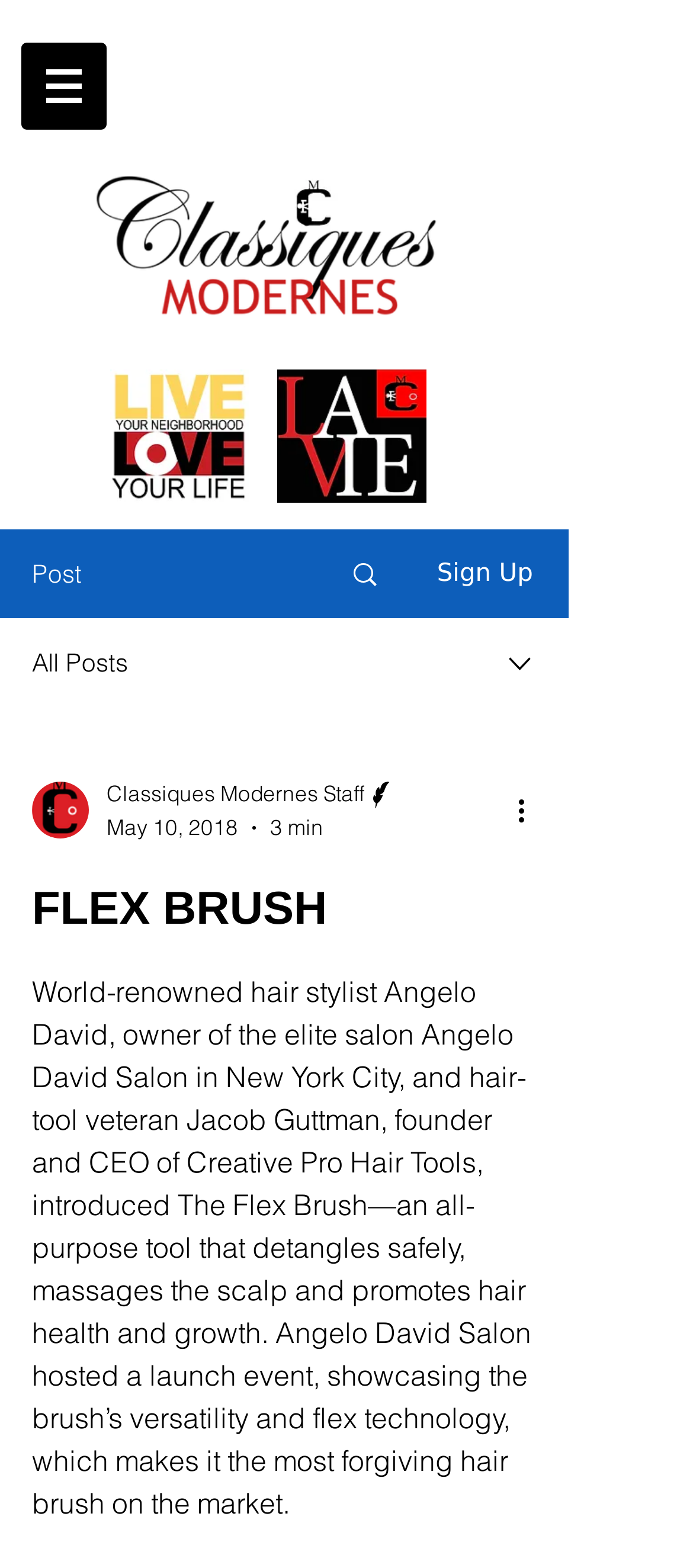How many minutes does it take to read the article?
Look at the image and provide a detailed response to the question.

I found the answer by reading the text under the combobox element, which mentions that the article takes '3 min' to read.